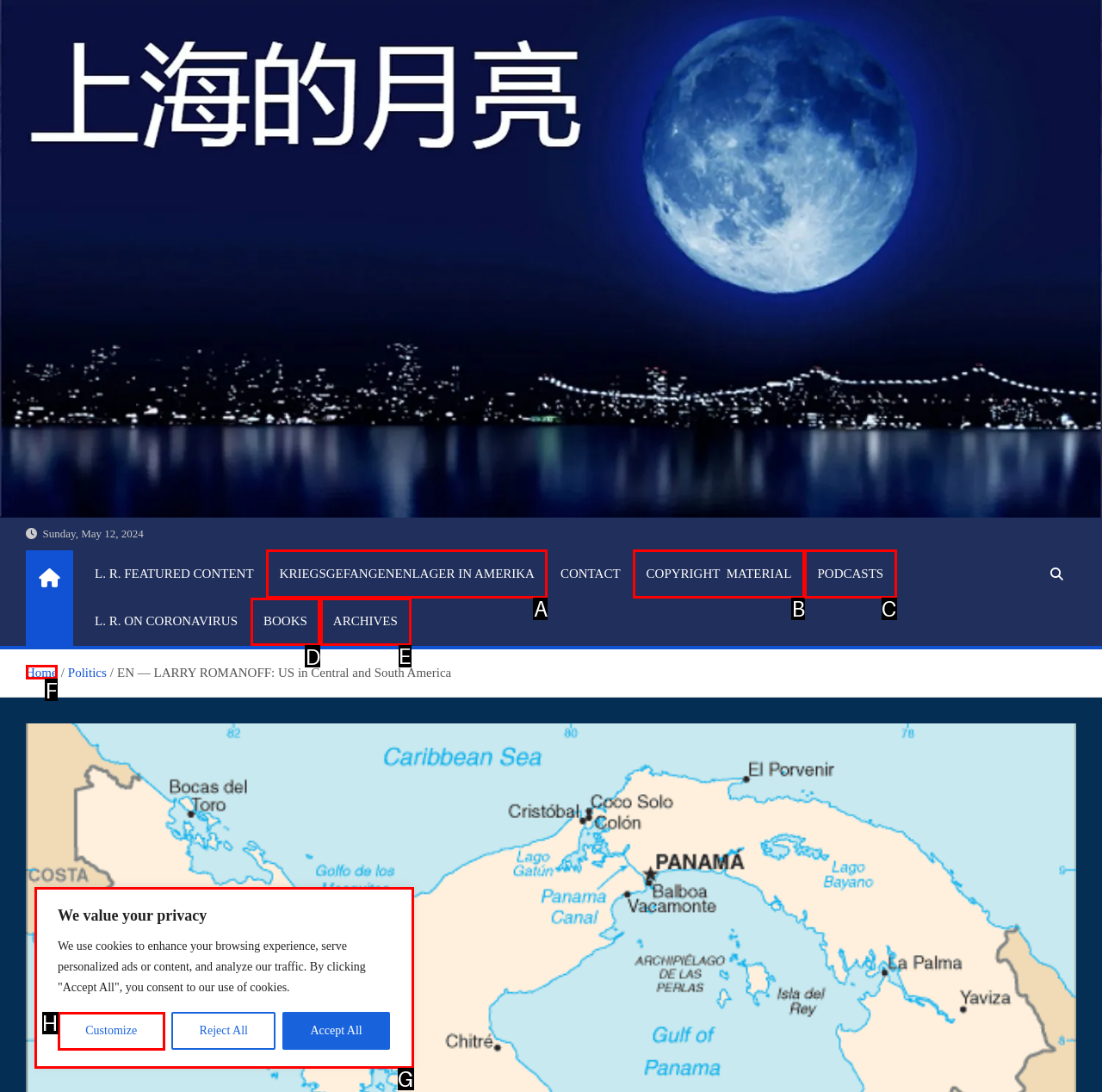Given the task: view archives, tell me which HTML element to click on.
Answer with the letter of the correct option from the given choices.

E